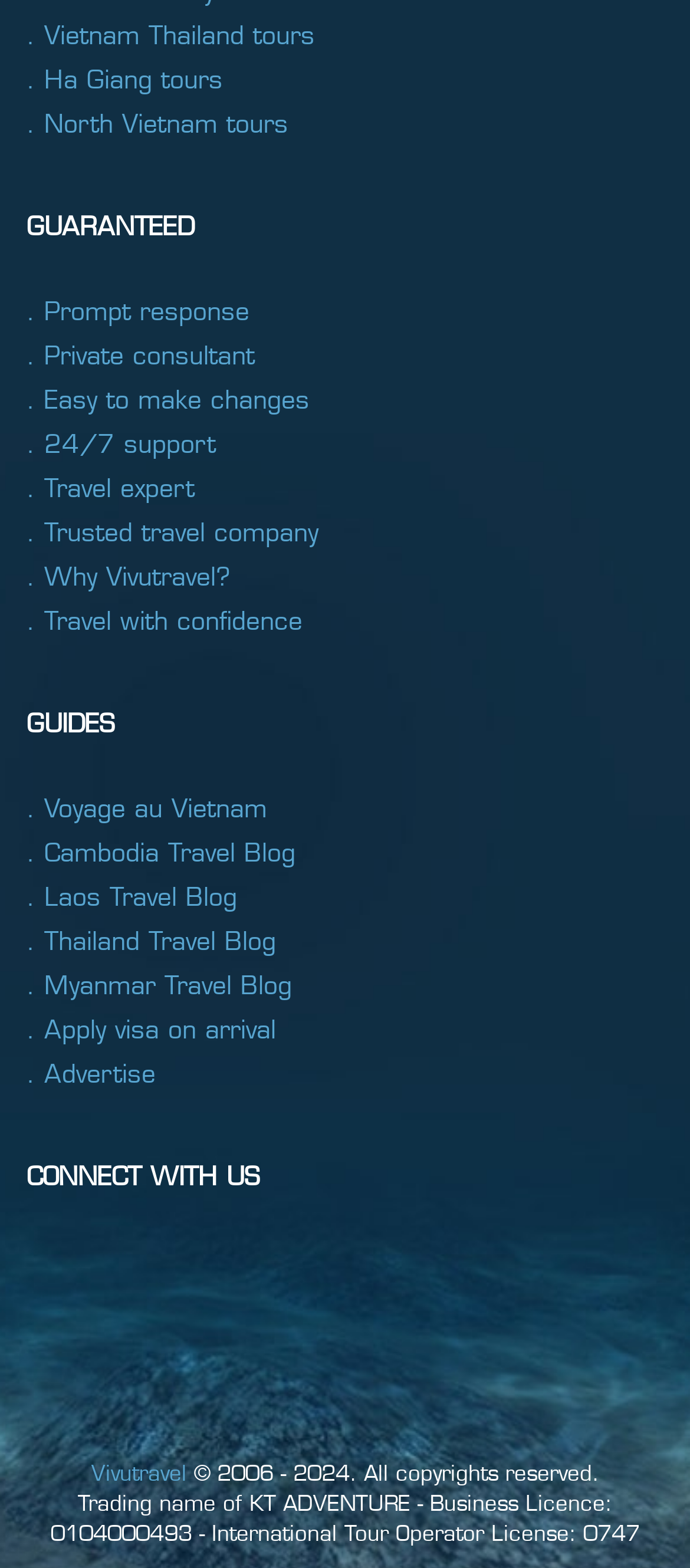What is the tone of the webpage?
Respond to the question with a single word or phrase according to the image.

Professional